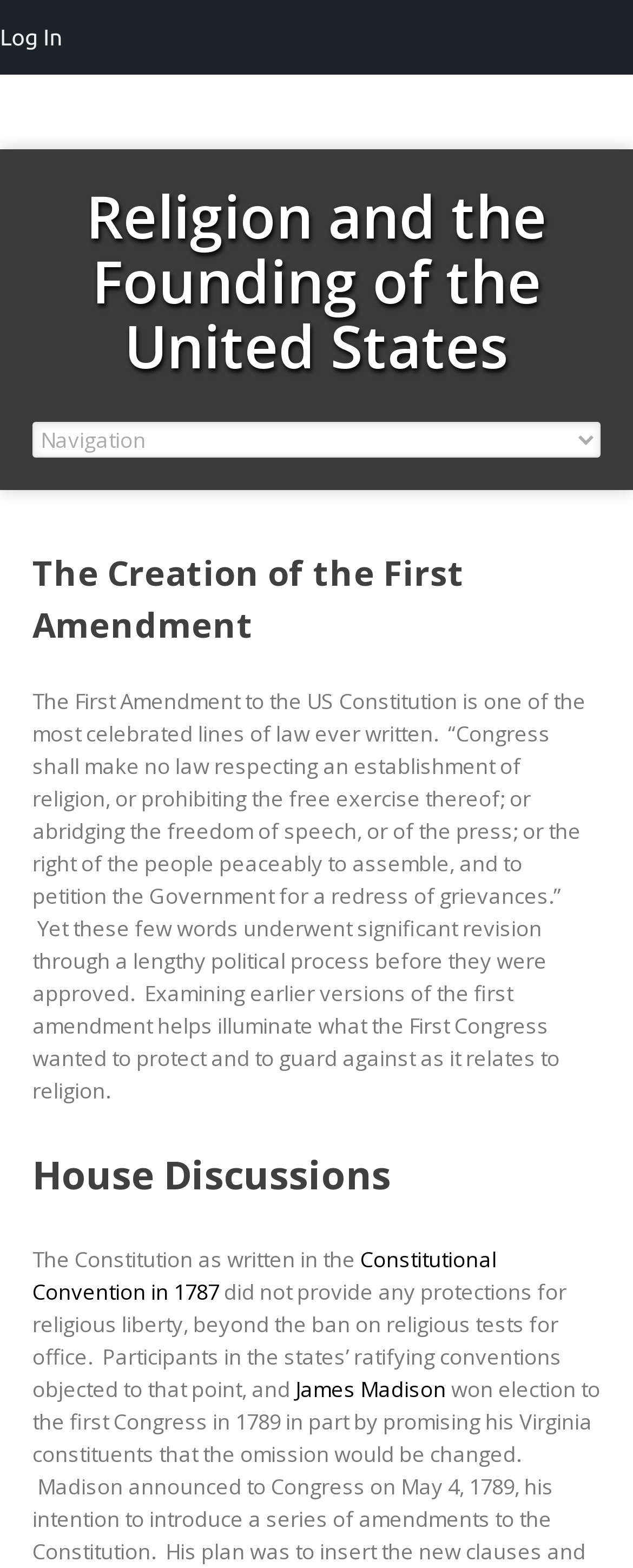Find the coordinates for the bounding box of the element with this description: "James Madison".

[0.467, 0.877, 0.713, 0.895]